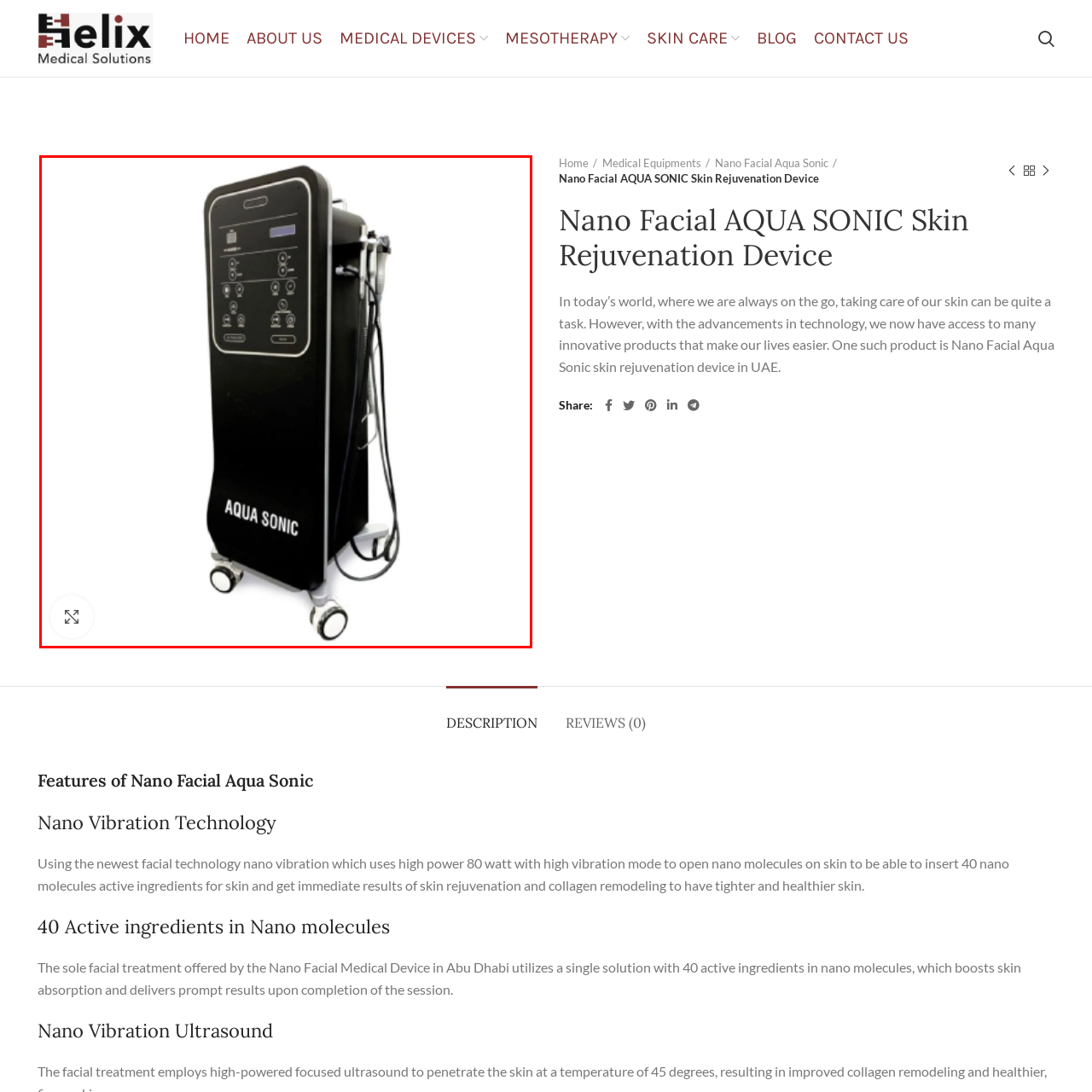What technology does the device utilize?
Direct your attention to the area of the image outlined in red and provide a detailed response based on the visual information available.

According to the caption, the device 'utilizes innovative nano vibration technology to enhance the absorption of active ingredients during skin treatment sessions', which implies that the device uses nano vibration technology.